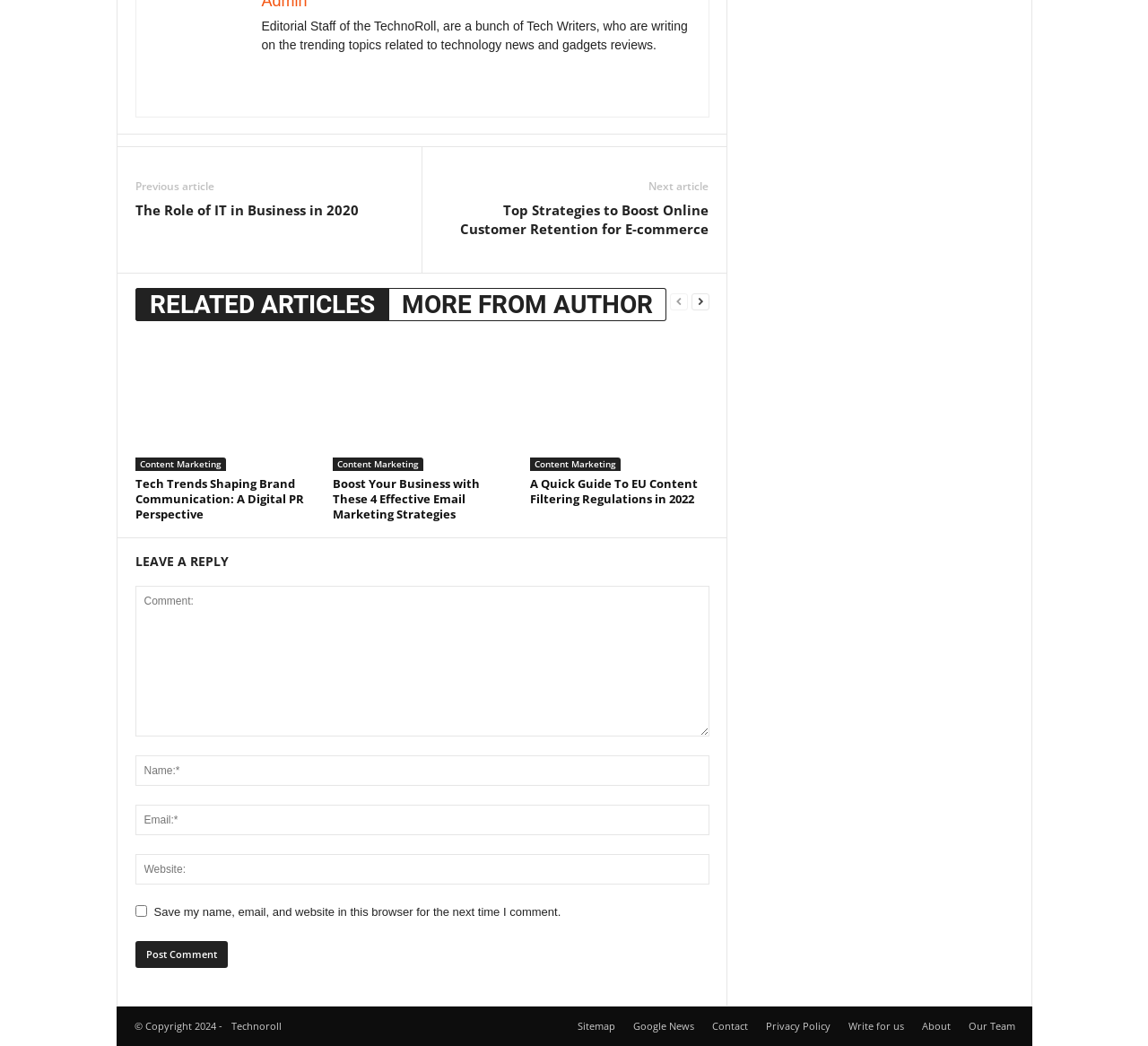Show the bounding box coordinates of the element that should be clicked to complete the task: "Click on the 'Post Comment' button".

[0.118, 0.899, 0.198, 0.924]